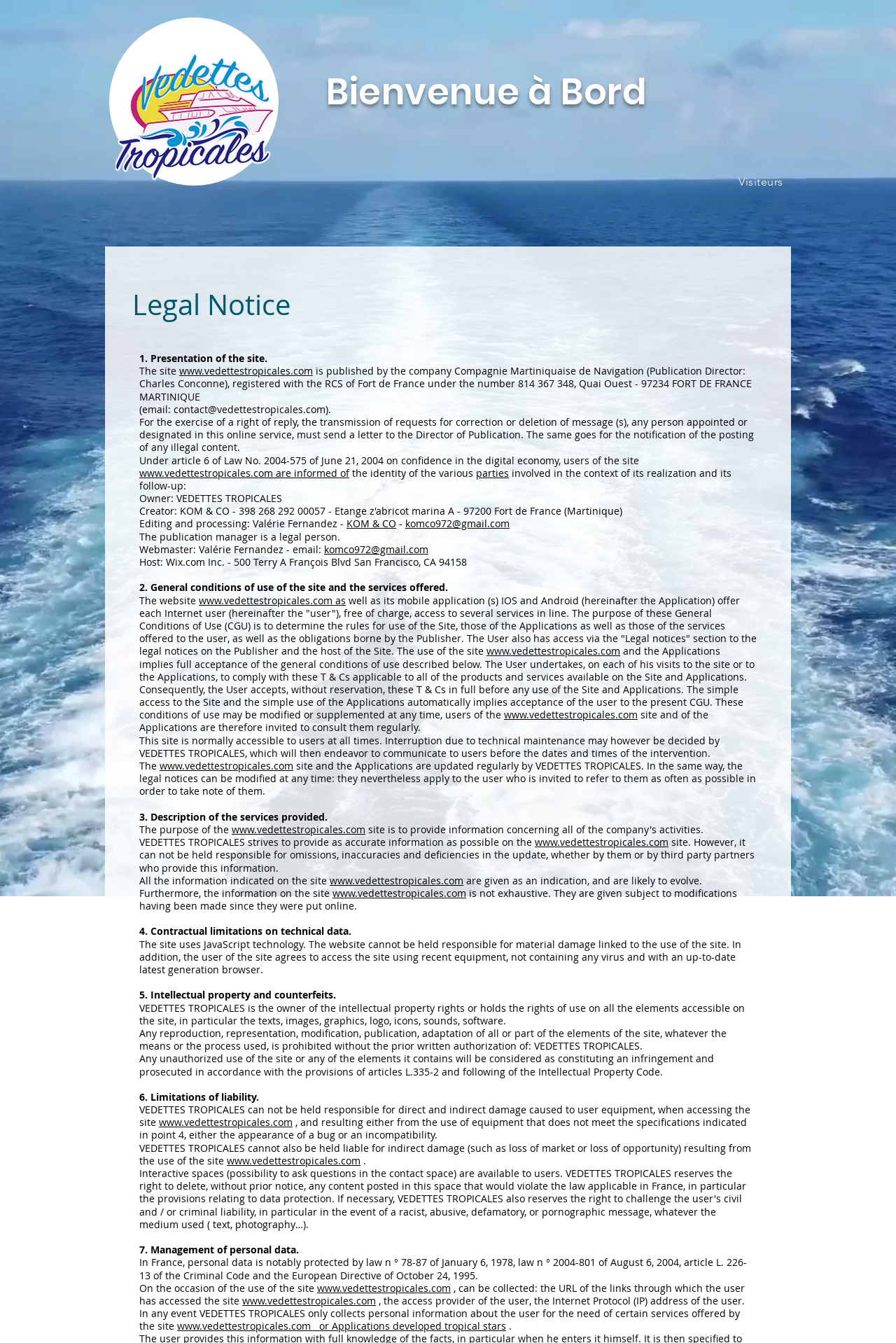Identify the bounding box coordinates of the section that should be clicked to achieve the task described: "Click the 'Home' link".

[0.001, 0.001, 0.121, 0.032]